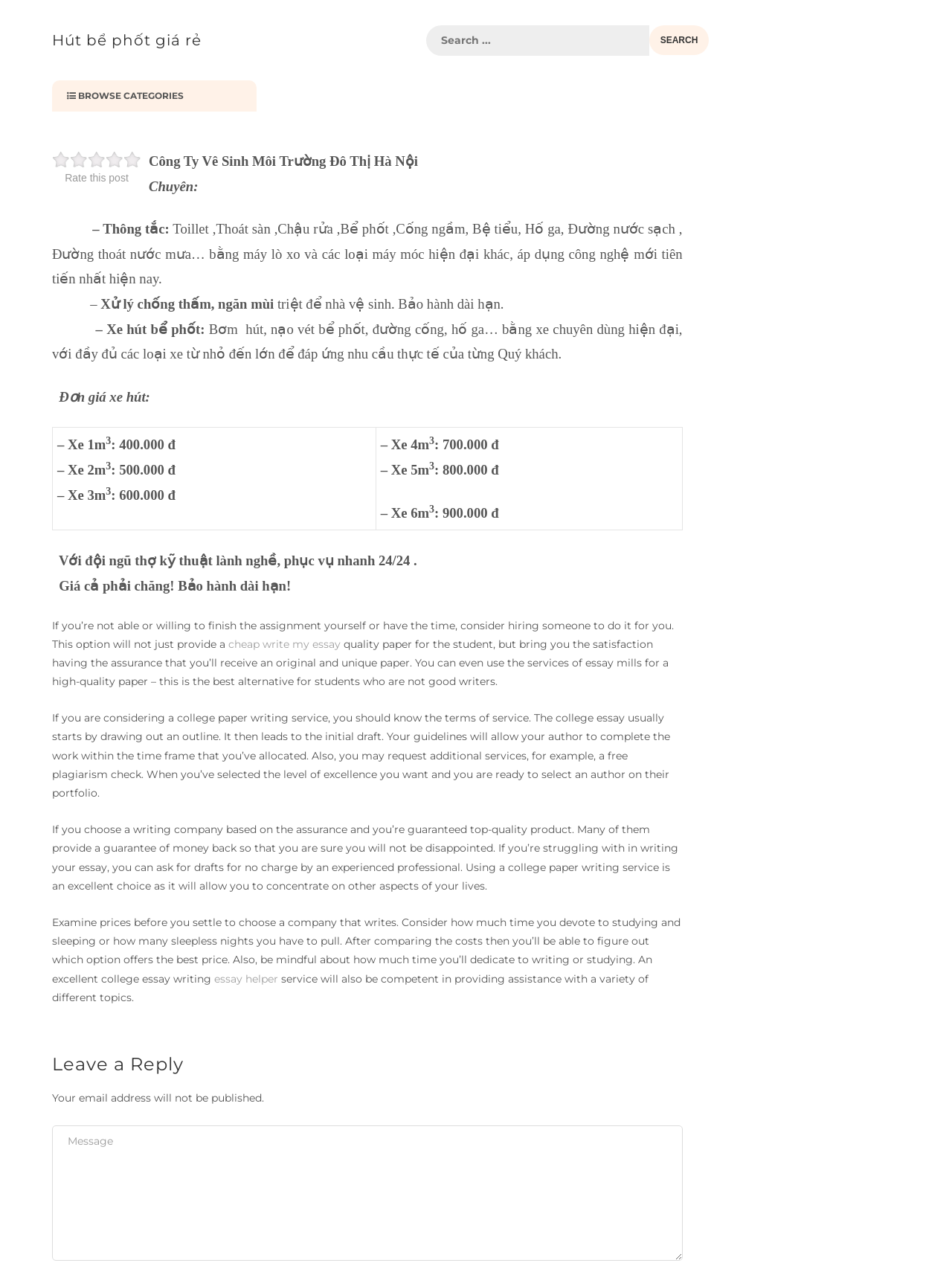Find the bounding box coordinates for the area that should be clicked to accomplish the instruction: "Leave a reply".

[0.055, 0.835, 0.717, 0.851]